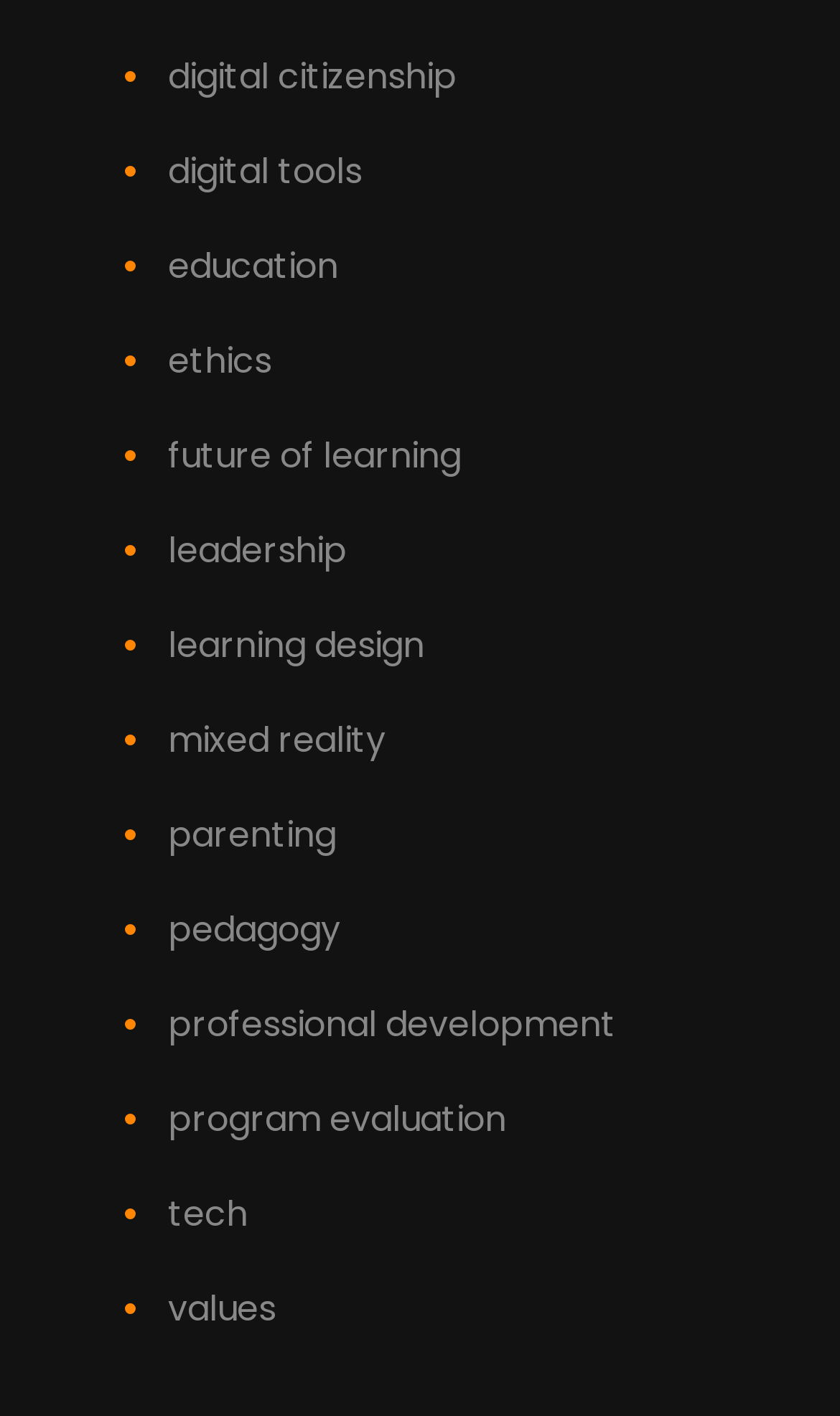Given the description learning design, predict the bounding box coordinates of the UI element. Ensure the coordinates are in the format (top-left x, top-left y, bottom-right x, bottom-right y) and all values are between 0 and 1.

[0.2, 0.437, 0.505, 0.472]